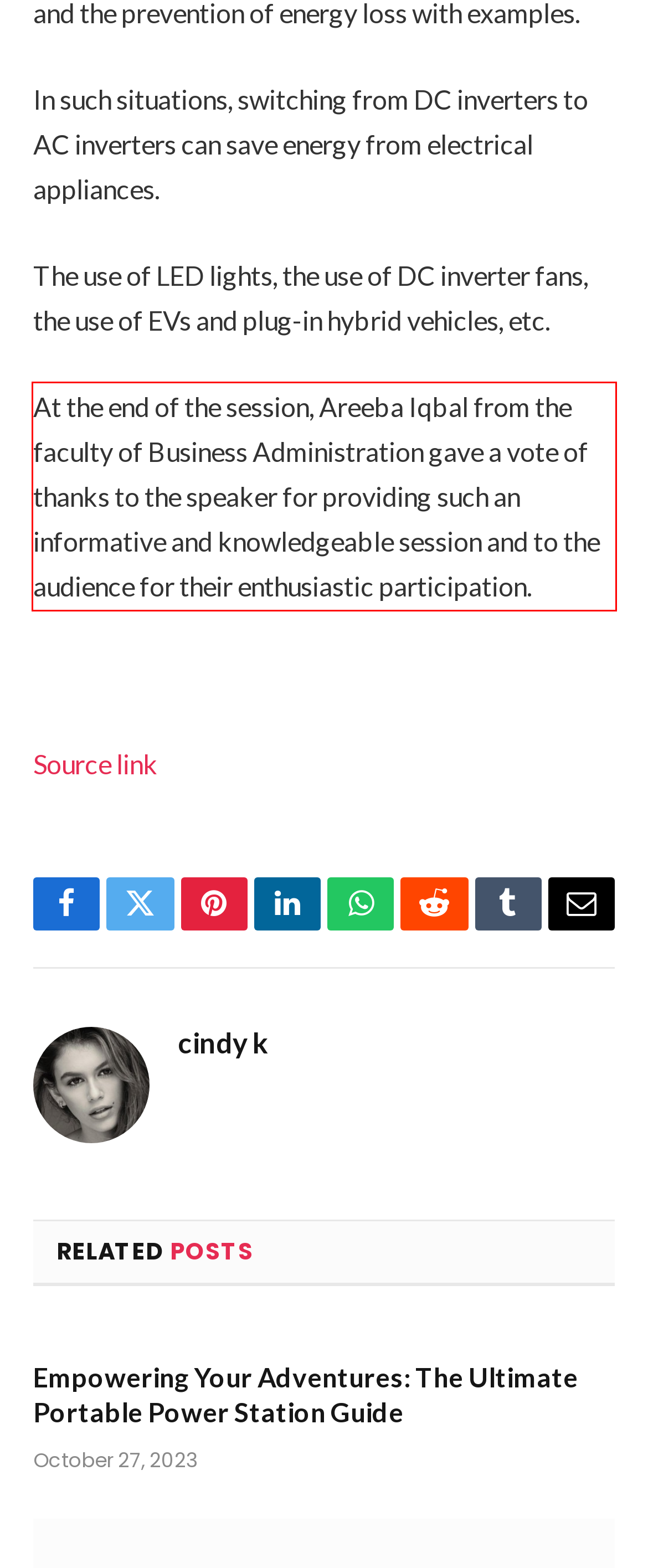You are presented with a webpage screenshot featuring a red bounding box. Perform OCR on the text inside the red bounding box and extract the content.

At the end of the session, Areeba Iqbal from the faculty of Business Administration gave a vote of thanks to the speaker for providing such an informative and knowledgeable session and to the audience for their enthusiastic participation.